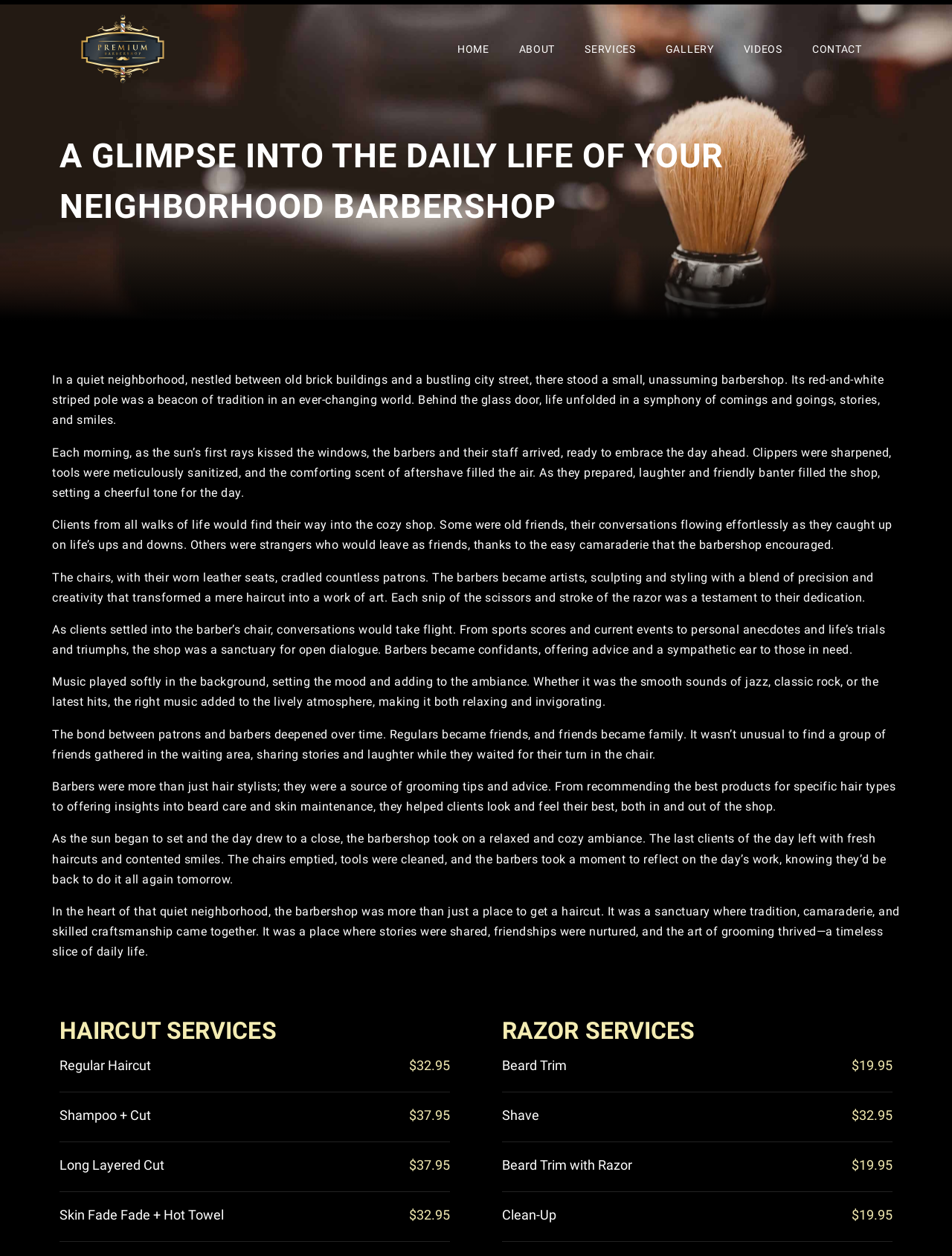From the element description aria-label="Premium Barbershop", predict the bounding box coordinates of the UI element. The coordinates must be specified in the format (top-left x, top-left y, bottom-right x, bottom-right y) and should be within the 0 to 1 range.

[0.07, 0.012, 0.227, 0.066]